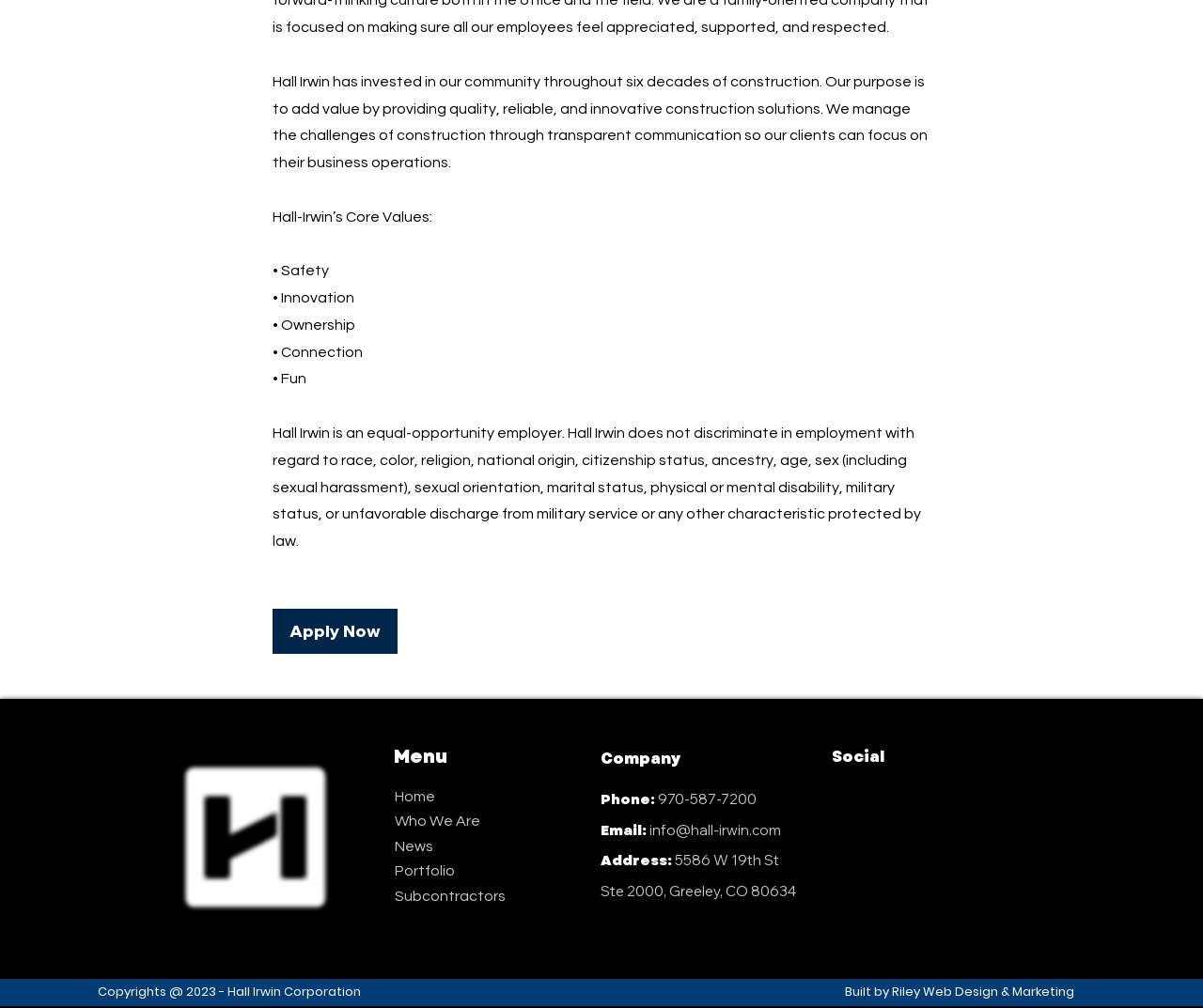What is the company's email address?
Based on the visual, give a brief answer using one word or a short phrase.

info@hall-irwin.com